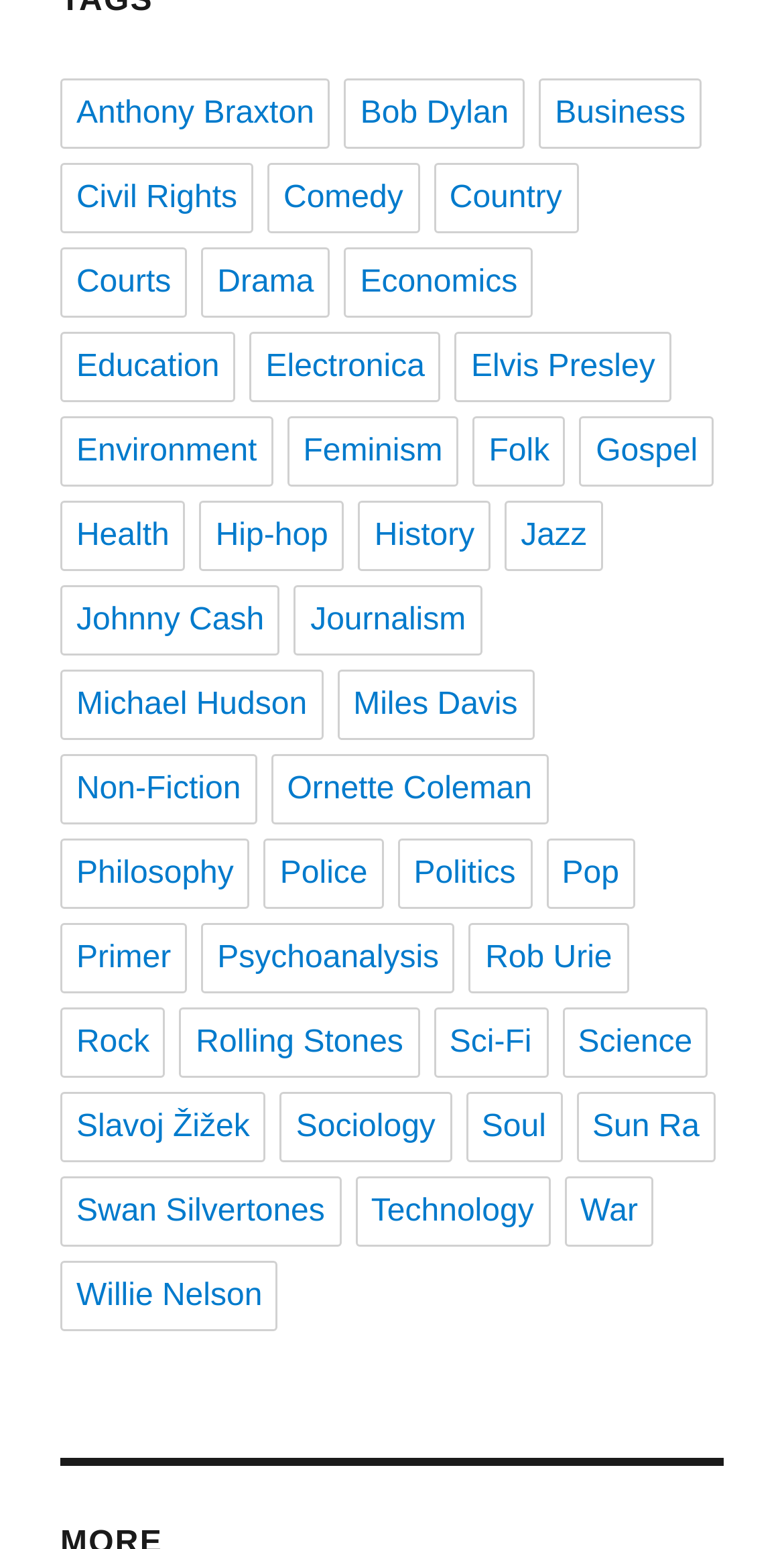How many links are there in the first row of the navigation?
Please provide a single word or phrase as your answer based on the screenshot.

3